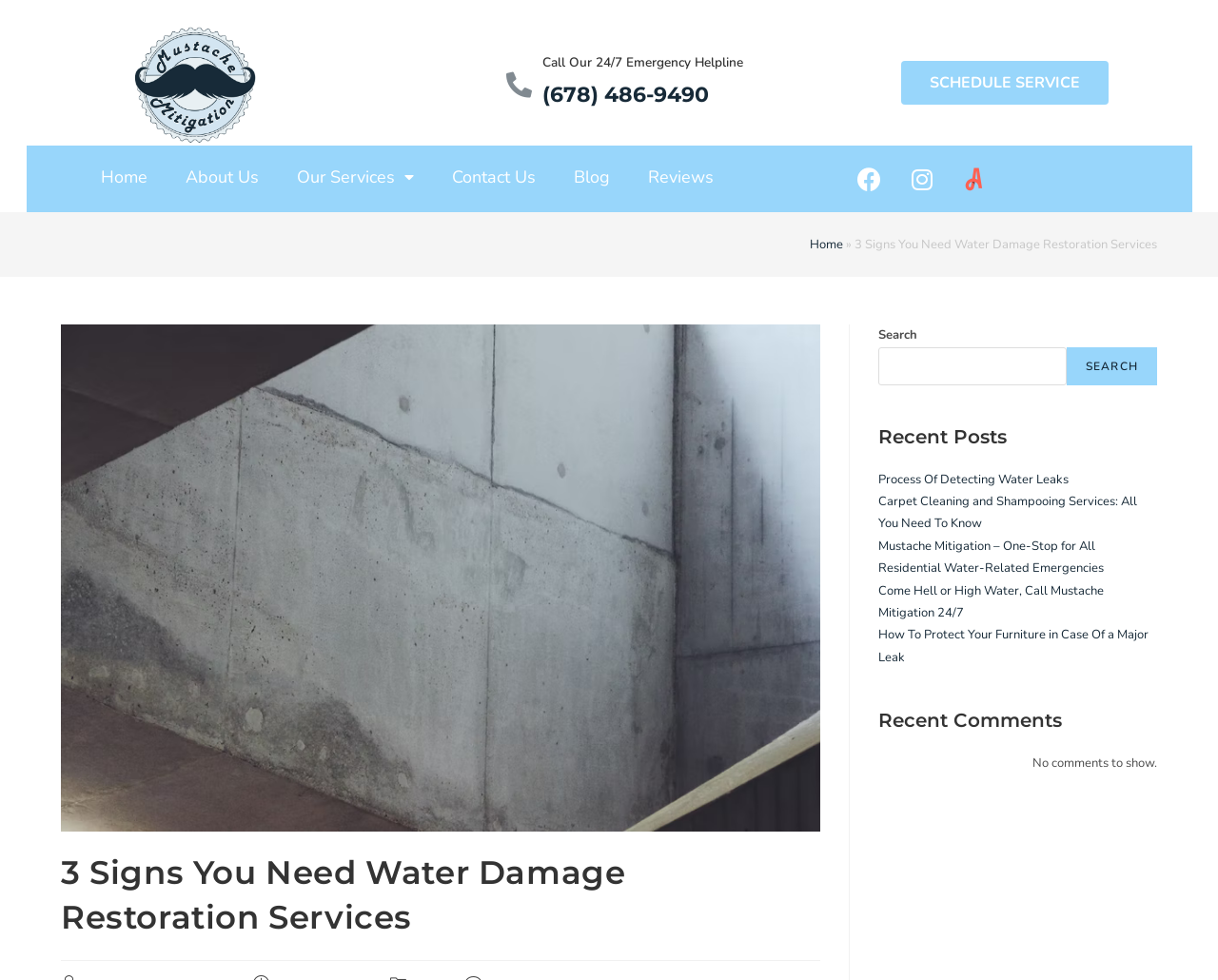Can you find the bounding box coordinates for the element that needs to be clicked to execute this instruction: "Search for something"? The coordinates should be given as four float numbers between 0 and 1, i.e., [left, top, right, bottom].

[0.721, 0.354, 0.876, 0.393]